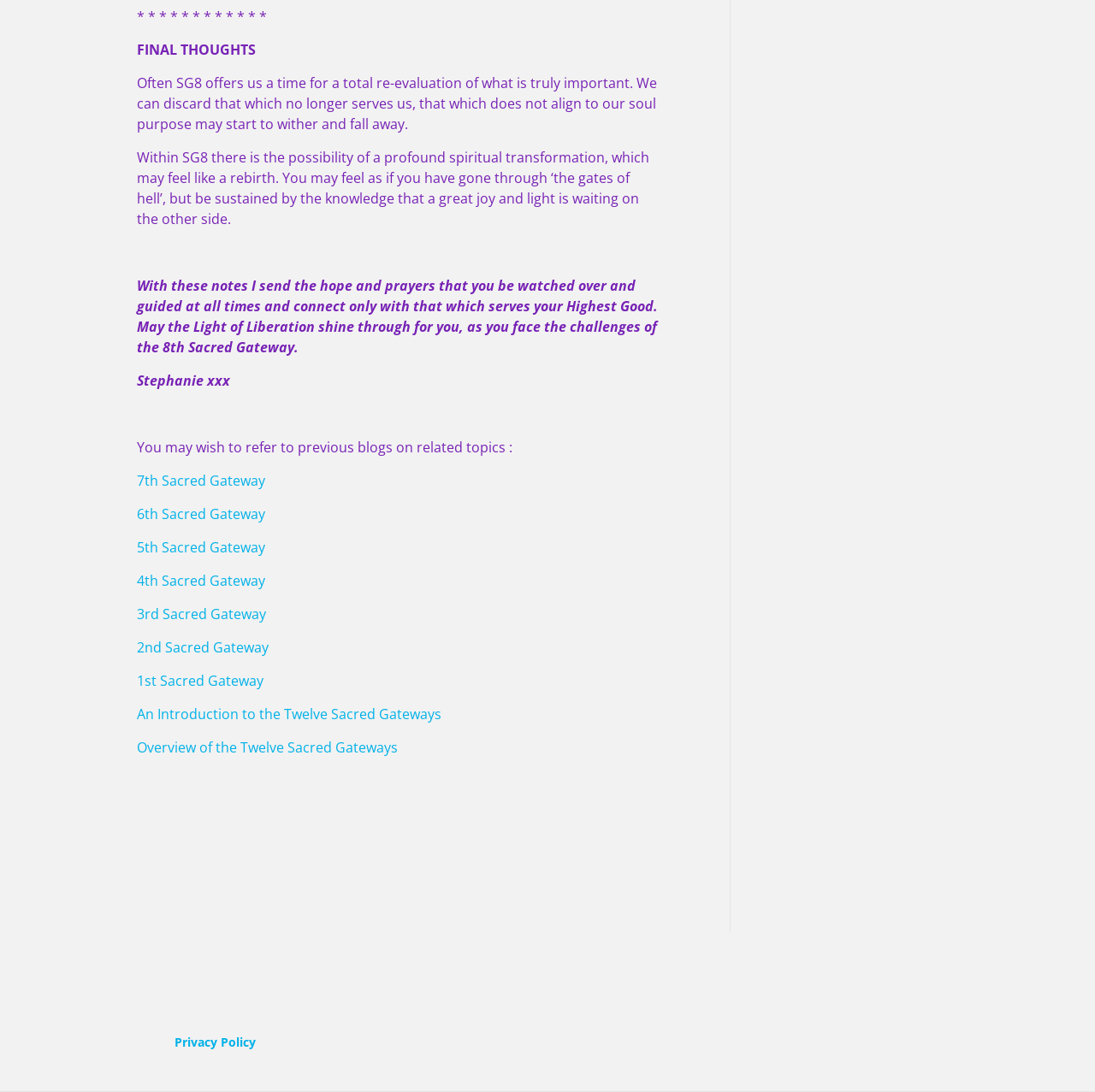Give a succinct answer to this question in a single word or phrase: 
What is the author's name?

Stephanie